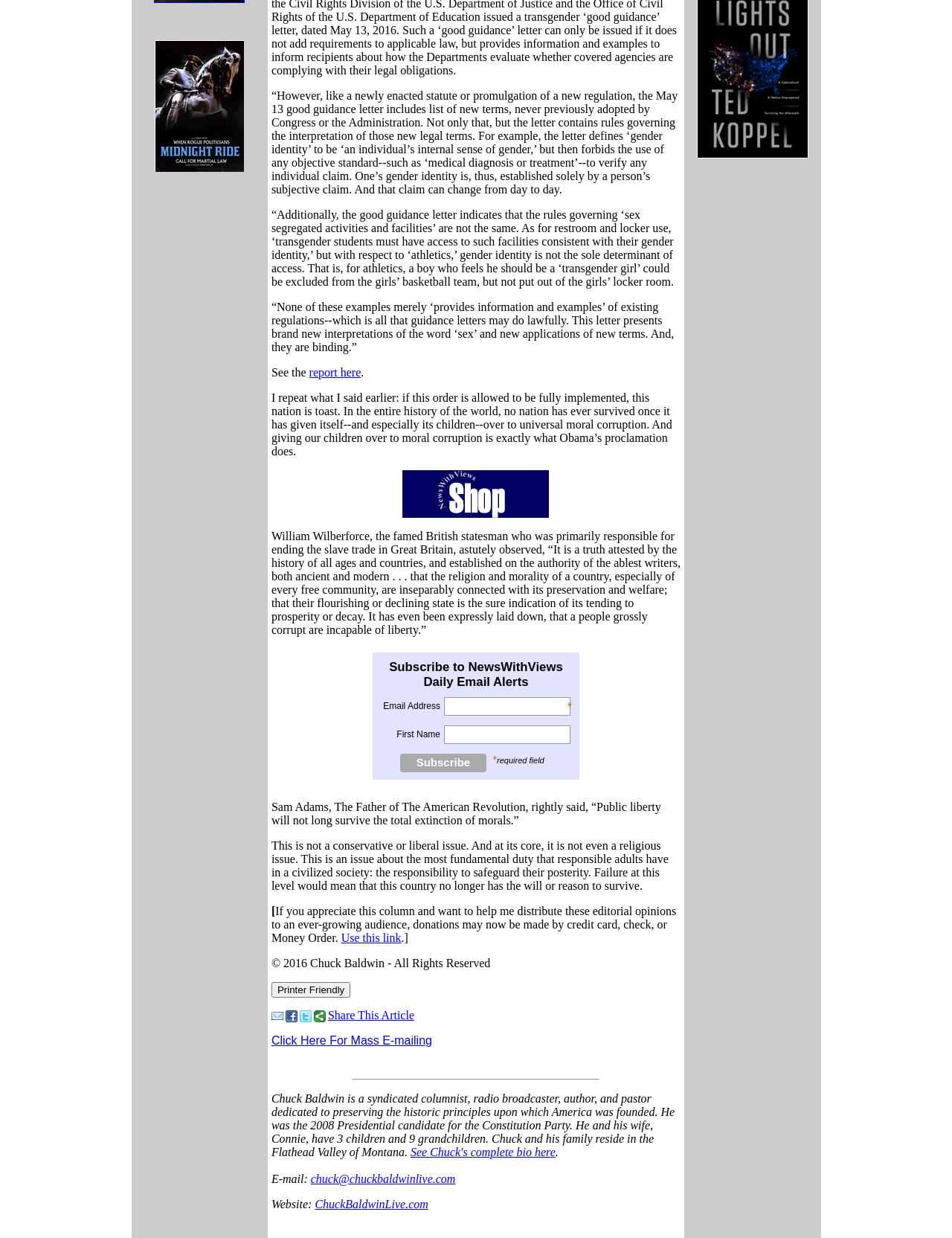Carefully observe the image and respond to the question with a detailed answer:
What is the author's name?

The author's name is mentioned in the bio section at the bottom of the webpage, which states 'Chuck Baldwin is a syndicated columnist, radio broadcaster, author, and pastor...'.